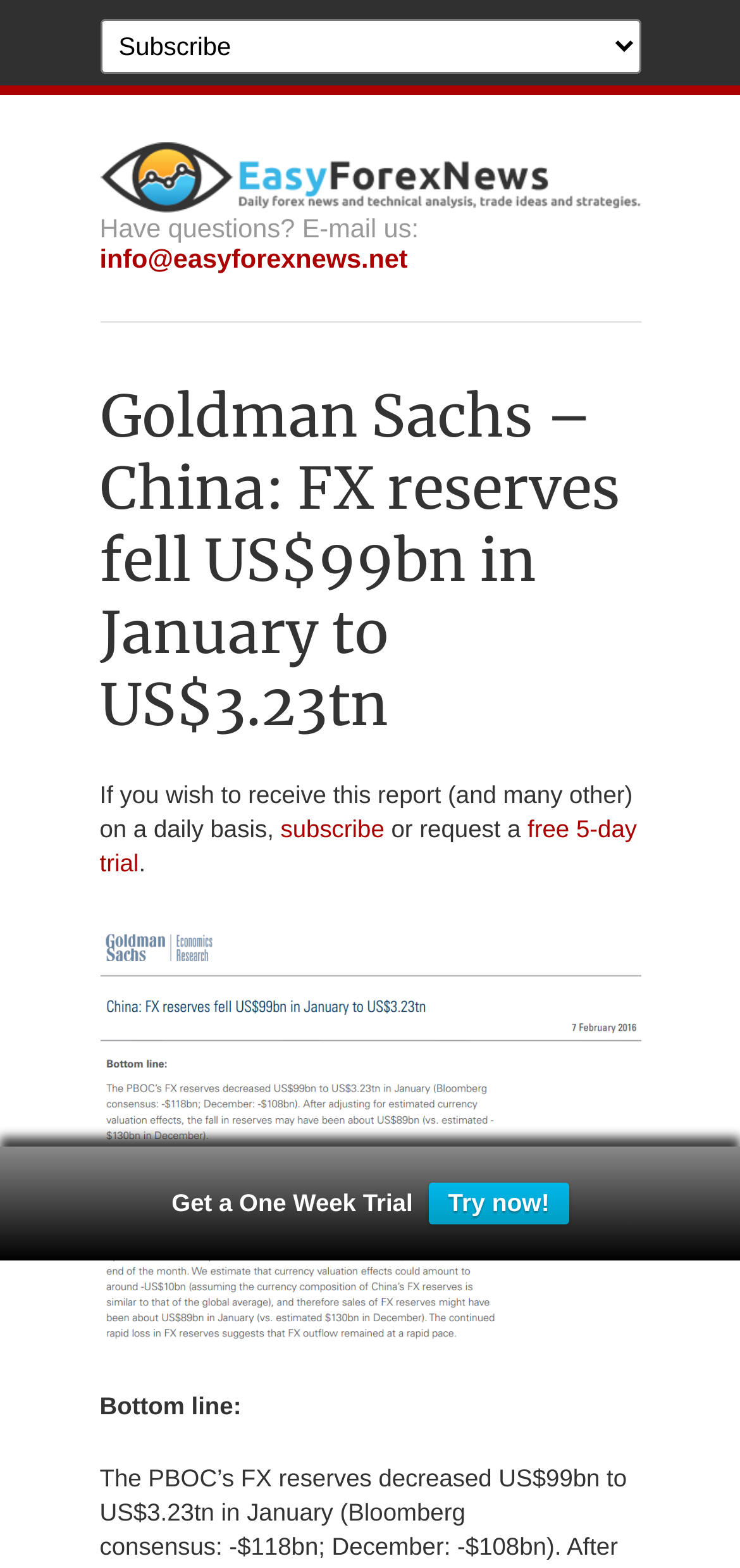Predict the bounding box for the UI component with the following description: "Try now!".

[0.58, 0.754, 0.768, 0.781]